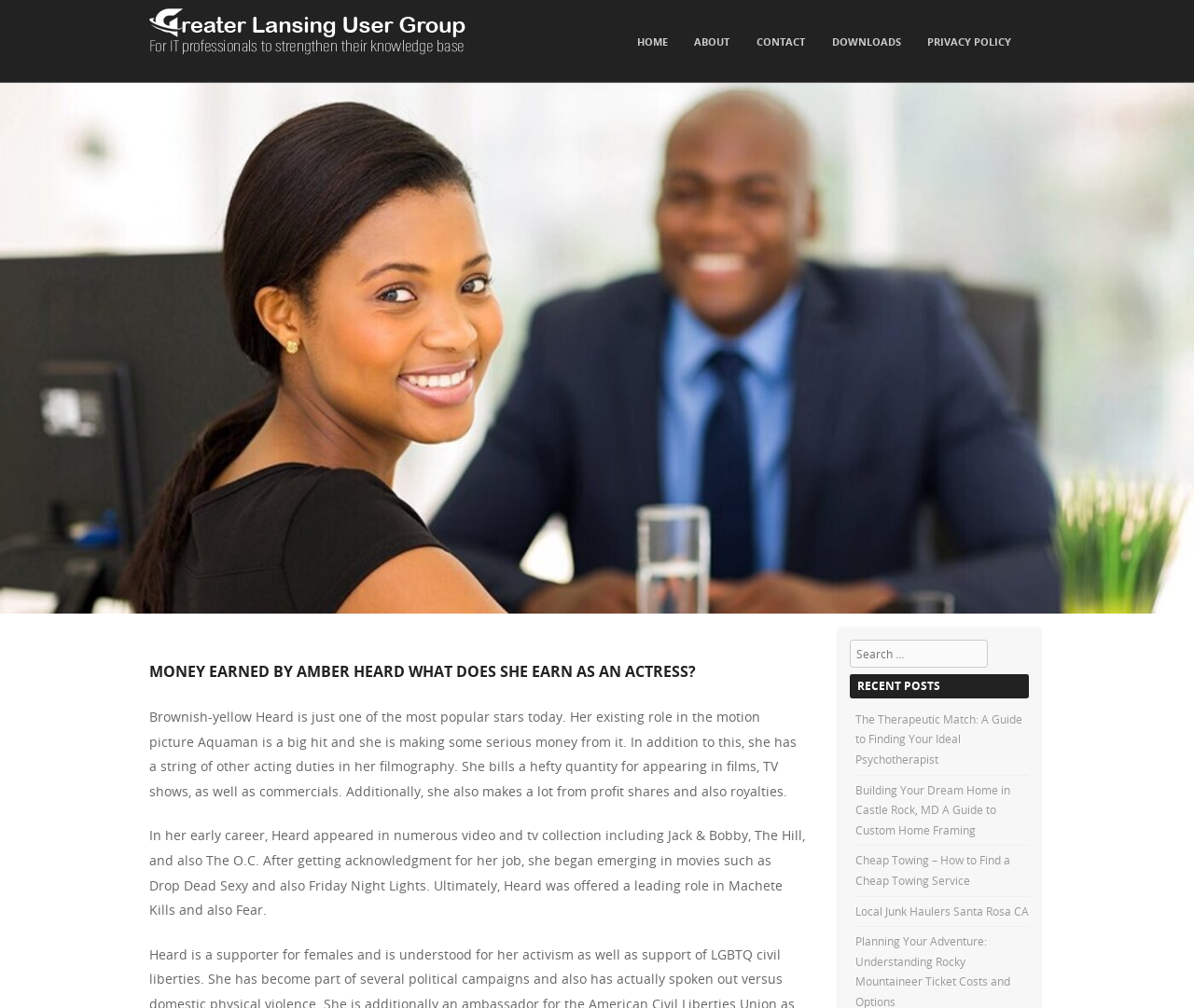Find the bounding box coordinates of the area to click in order to follow the instruction: "Search for something".

[0.712, 0.634, 0.828, 0.662]